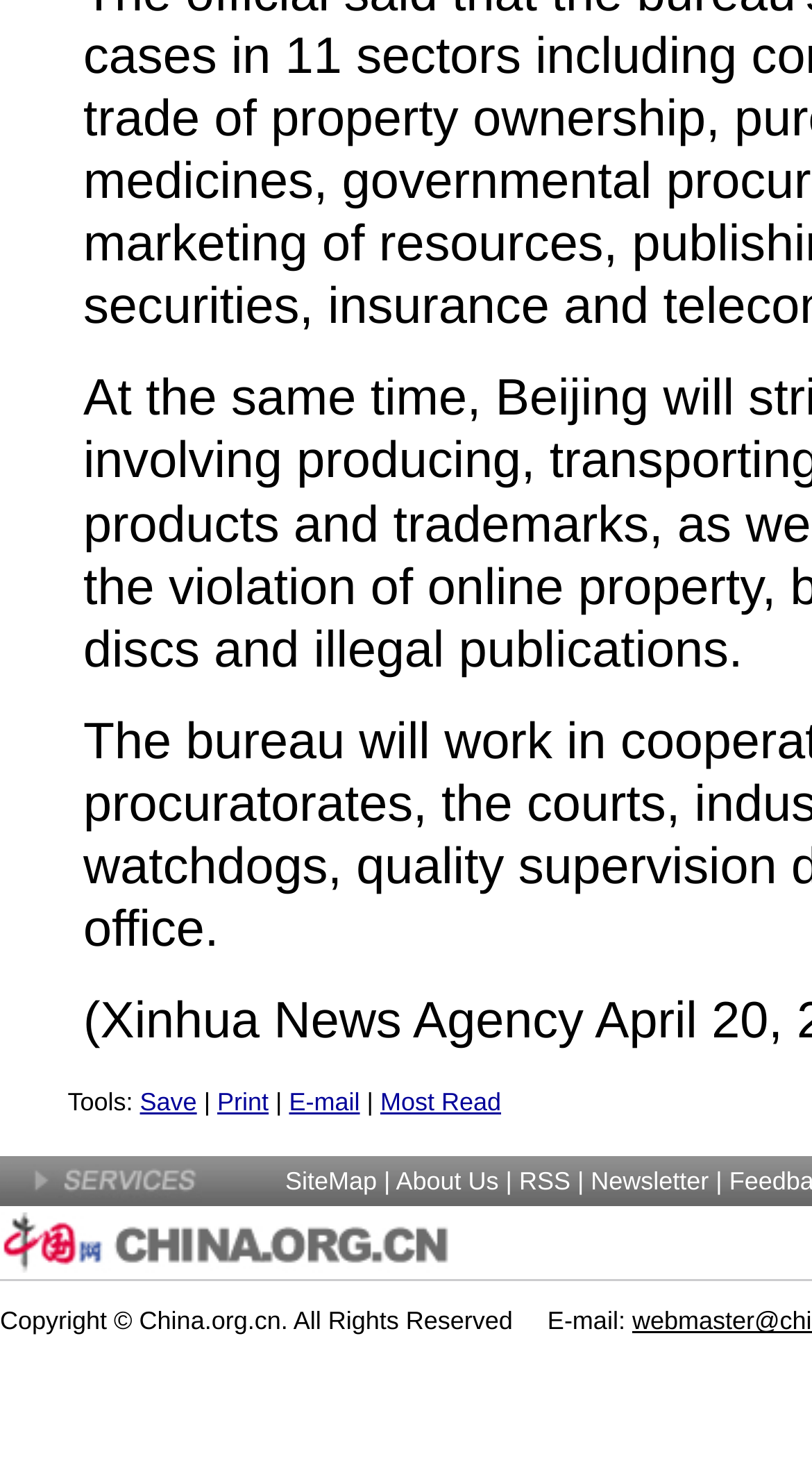How many images are on the page?
Using the picture, provide a one-word or short phrase answer.

Two